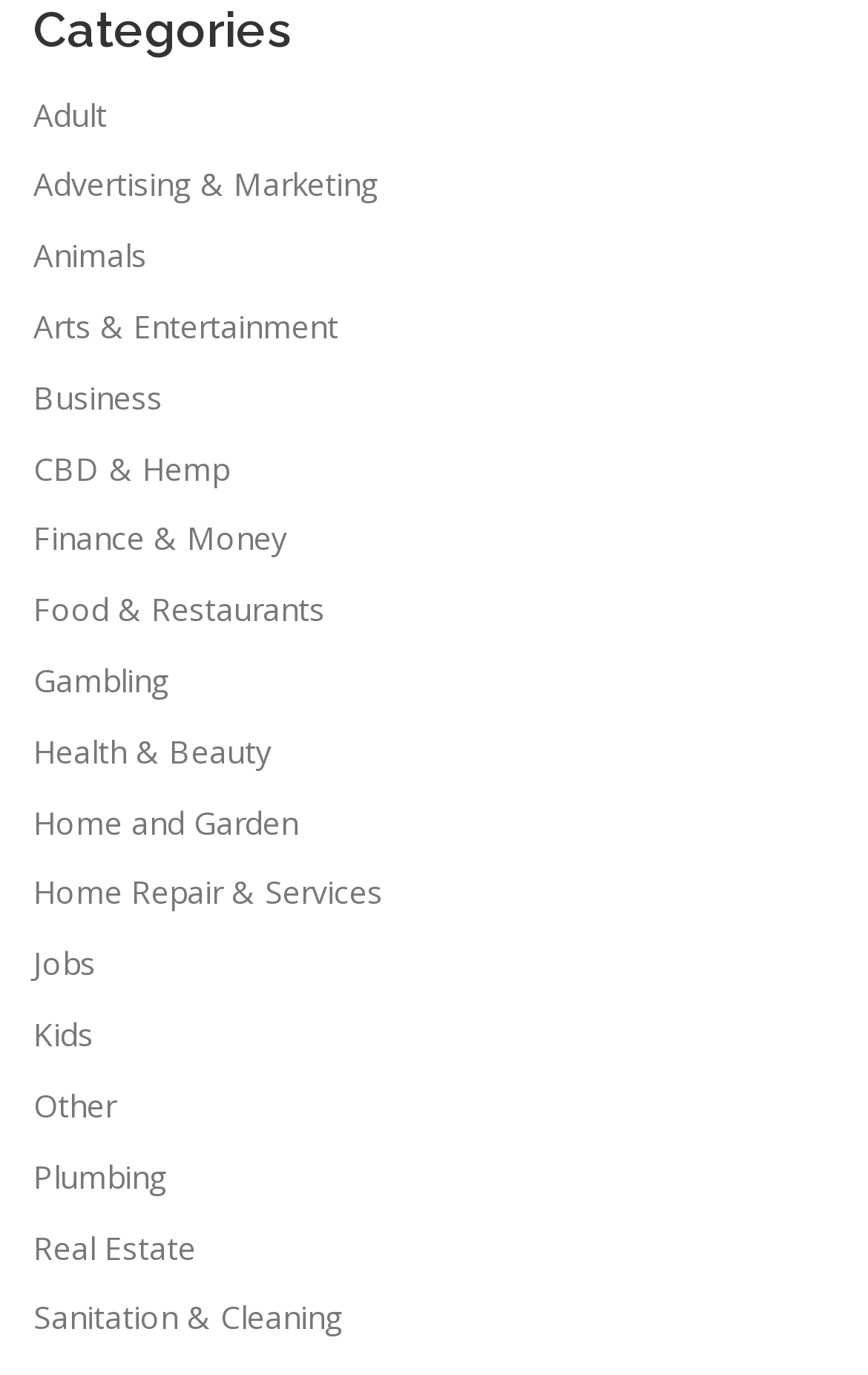Indicate the bounding box coordinates of the element that needs to be clicked to satisfy the following instruction: "Browse the 'Arts & Entertainment' section". The coordinates should be four float numbers between 0 and 1, i.e., [left, top, right, bottom].

[0.038, 0.222, 0.39, 0.252]